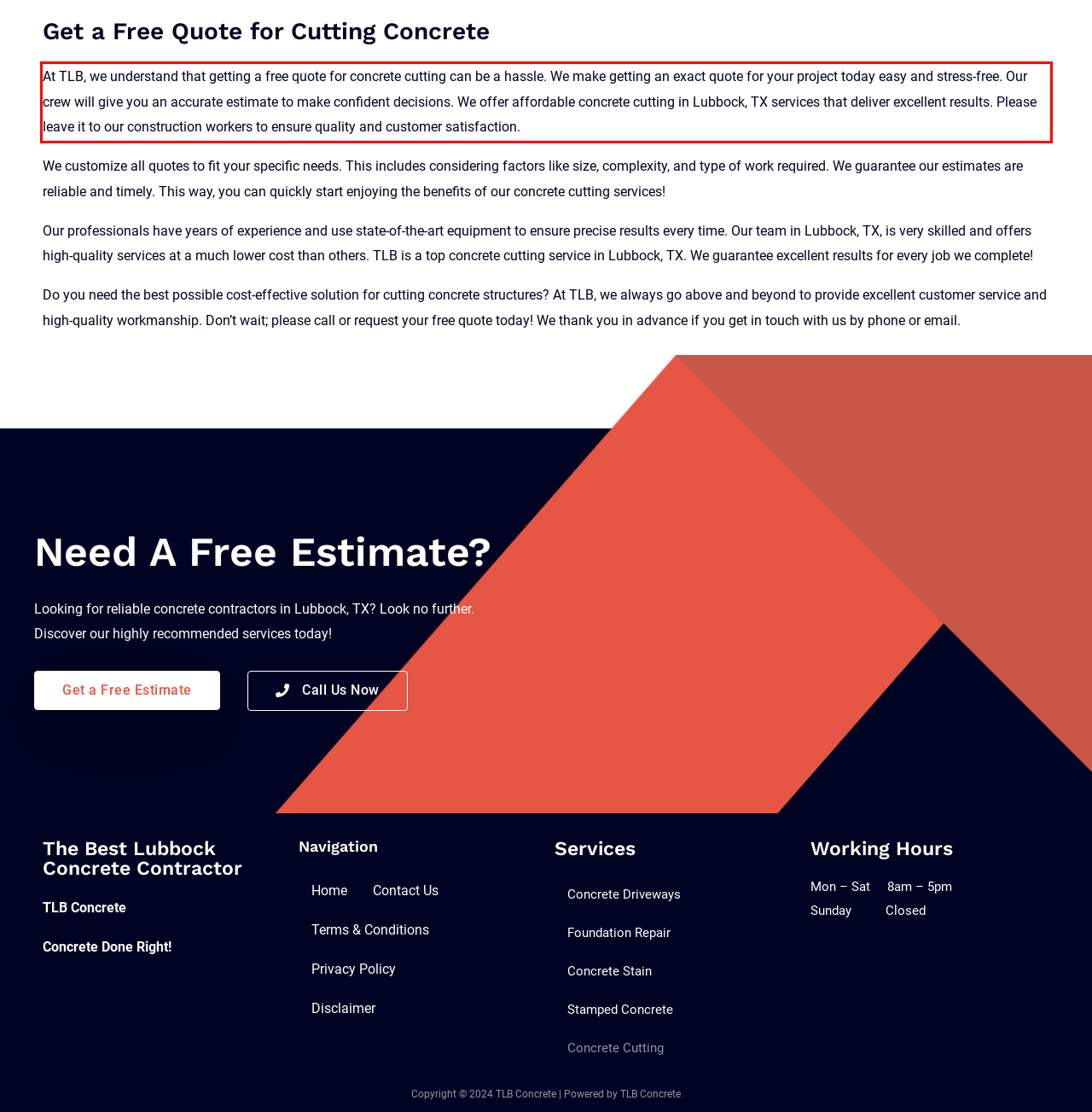Analyze the red bounding box in the provided webpage screenshot and generate the text content contained within.

At TLB, we understand that getting a free quote for concrete cutting can be a hassle. We make getting an exact quote for your project today easy and stress-free. Our crew will give you an accurate estimate to make confident decisions. We offer affordable concrete cutting in Lubbock, TX services that deliver excellent results. Please leave it to our construction workers to ensure quality and customer satisfaction.